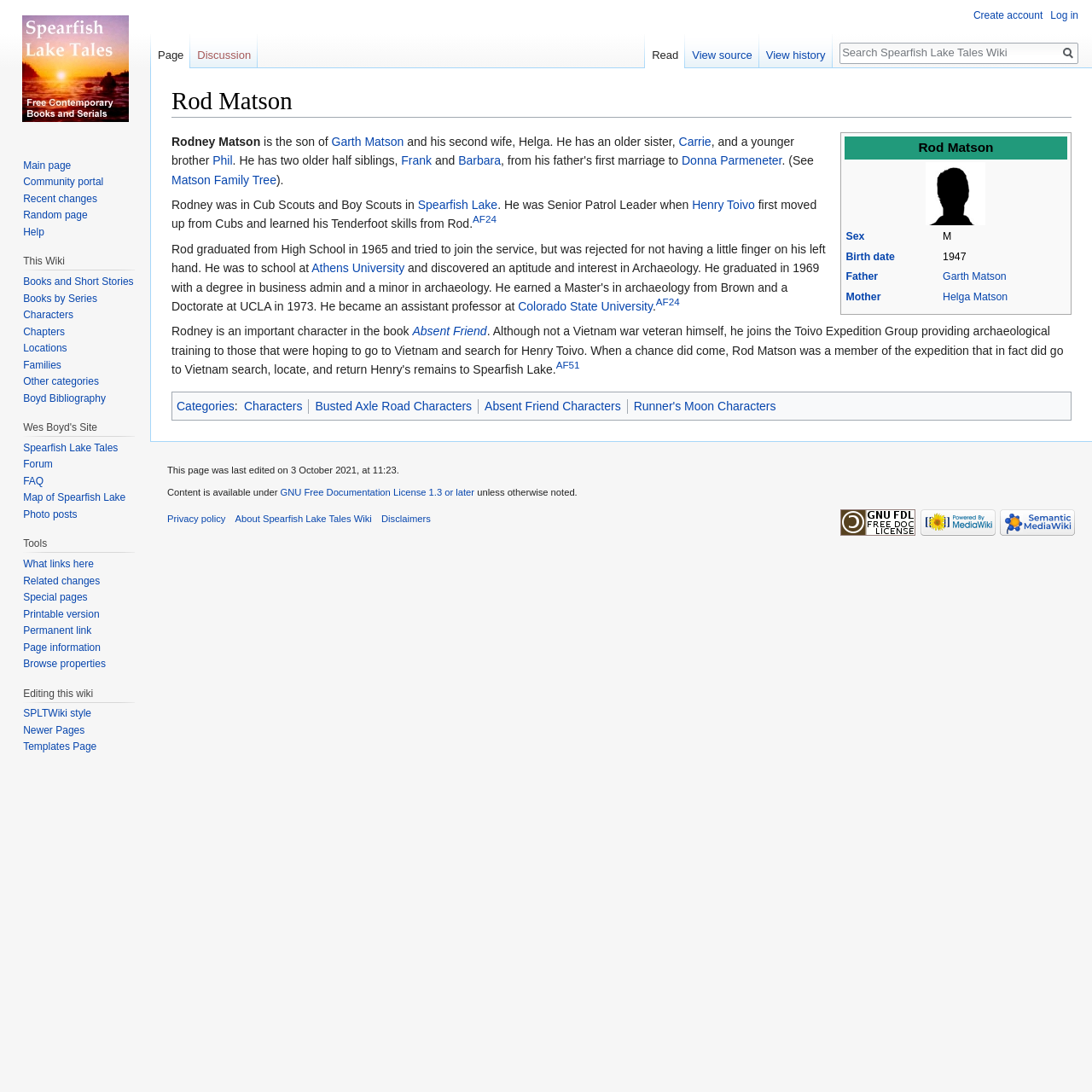Highlight the bounding box coordinates of the region I should click on to meet the following instruction: "View the image of Male silhouette".

[0.848, 0.148, 0.903, 0.206]